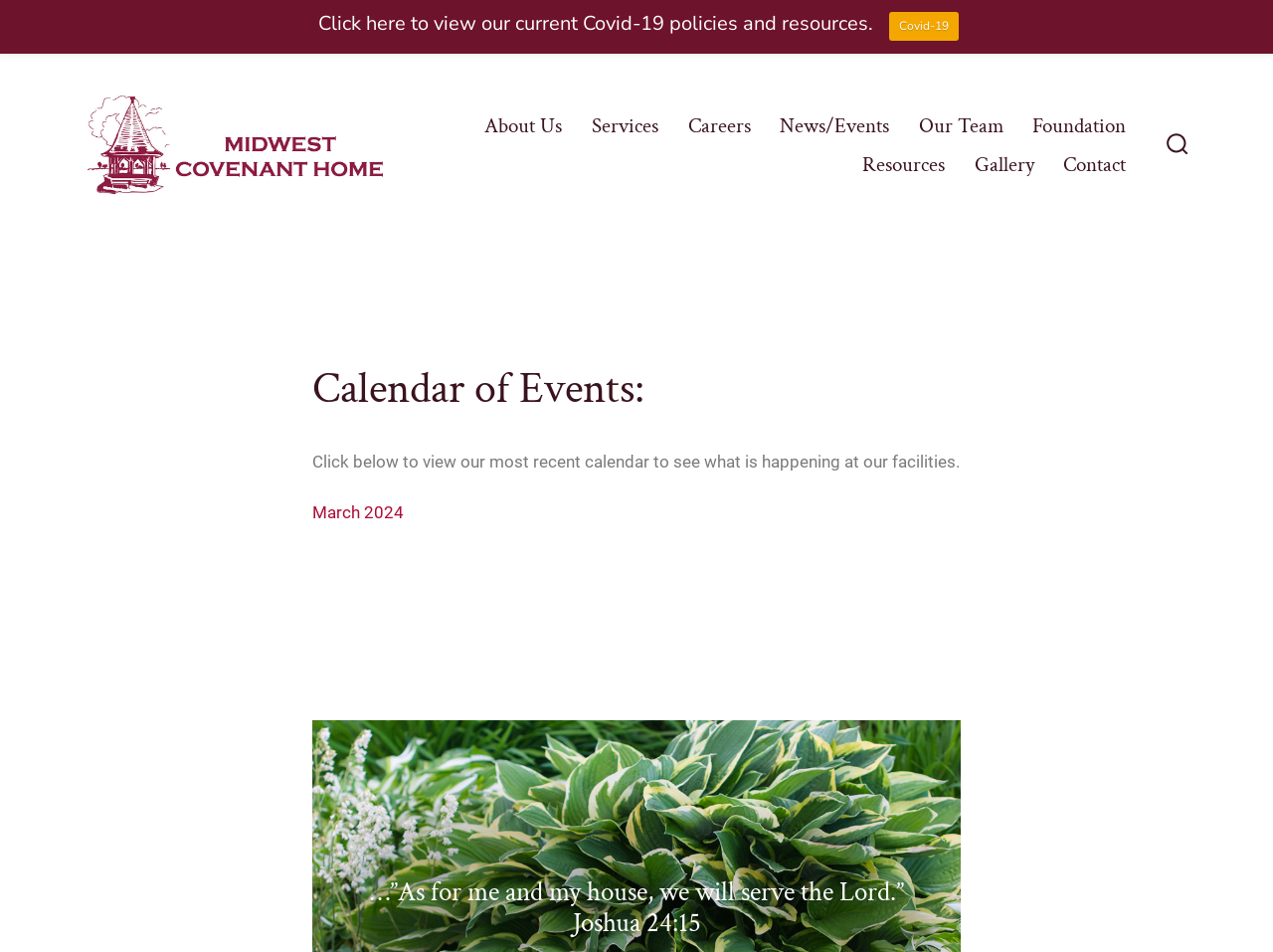Identify the bounding box coordinates necessary to click and complete the given instruction: "View Covid-19 policies and resources".

[0.698, 0.013, 0.753, 0.043]